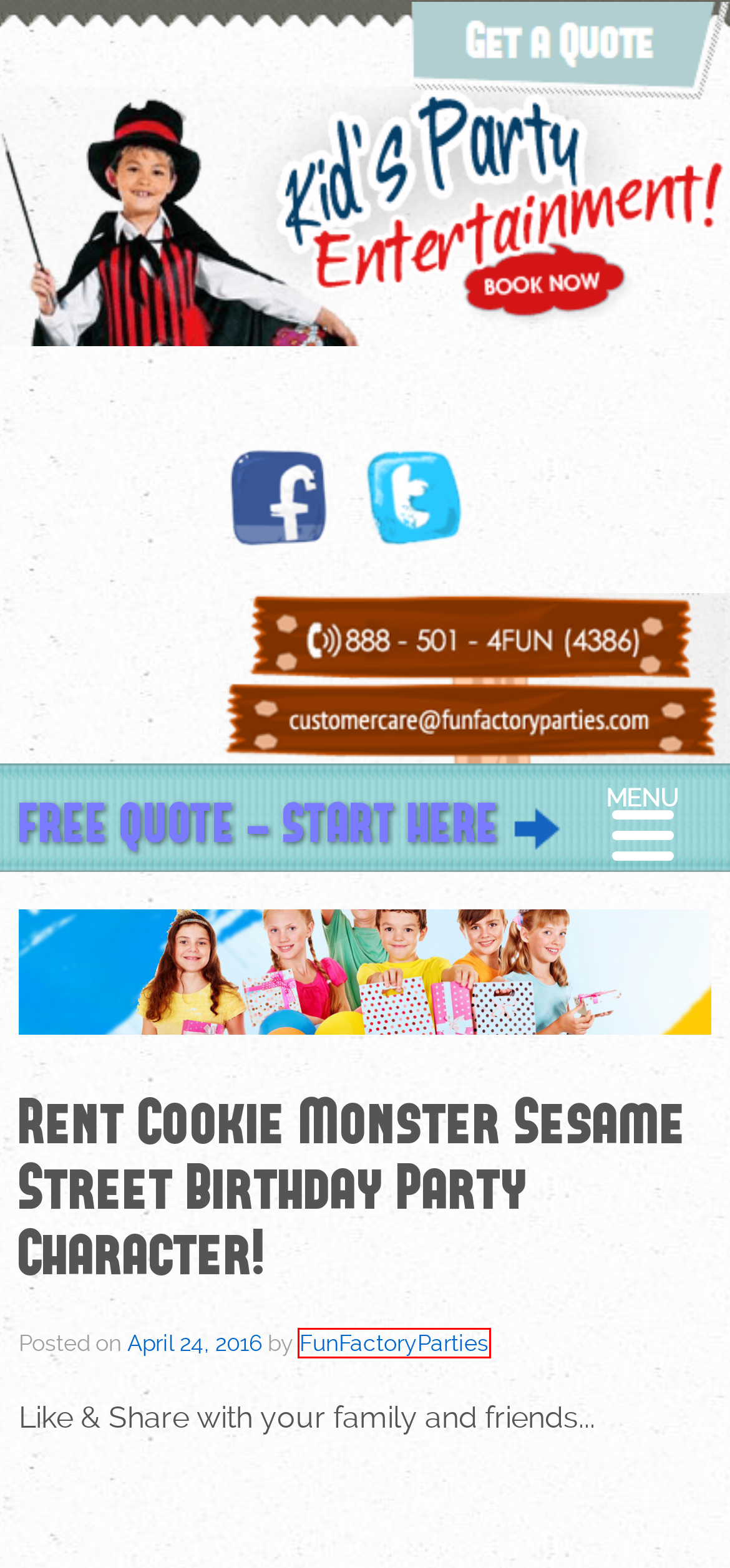Look at the screenshot of the webpage and find the element within the red bounding box. Choose the webpage description that best fits the new webpage that will appear after clicking the element. Here are the candidates:
A. February 2012 | Fun Factory Parties
B. Bounce House Rentals | Fun Factory Parties
C. FunFactoryParties, Author at Fun Factory Parties
D. May 2016 | Fun Factory Parties
E. September 2015 | Fun Factory Parties
F. February 2023 | Fun Factory Parties
G. September 2019 | Fun Factory Parties
H. Kids Party Characters | Pony Petting Zoos | Clown | Magician

C